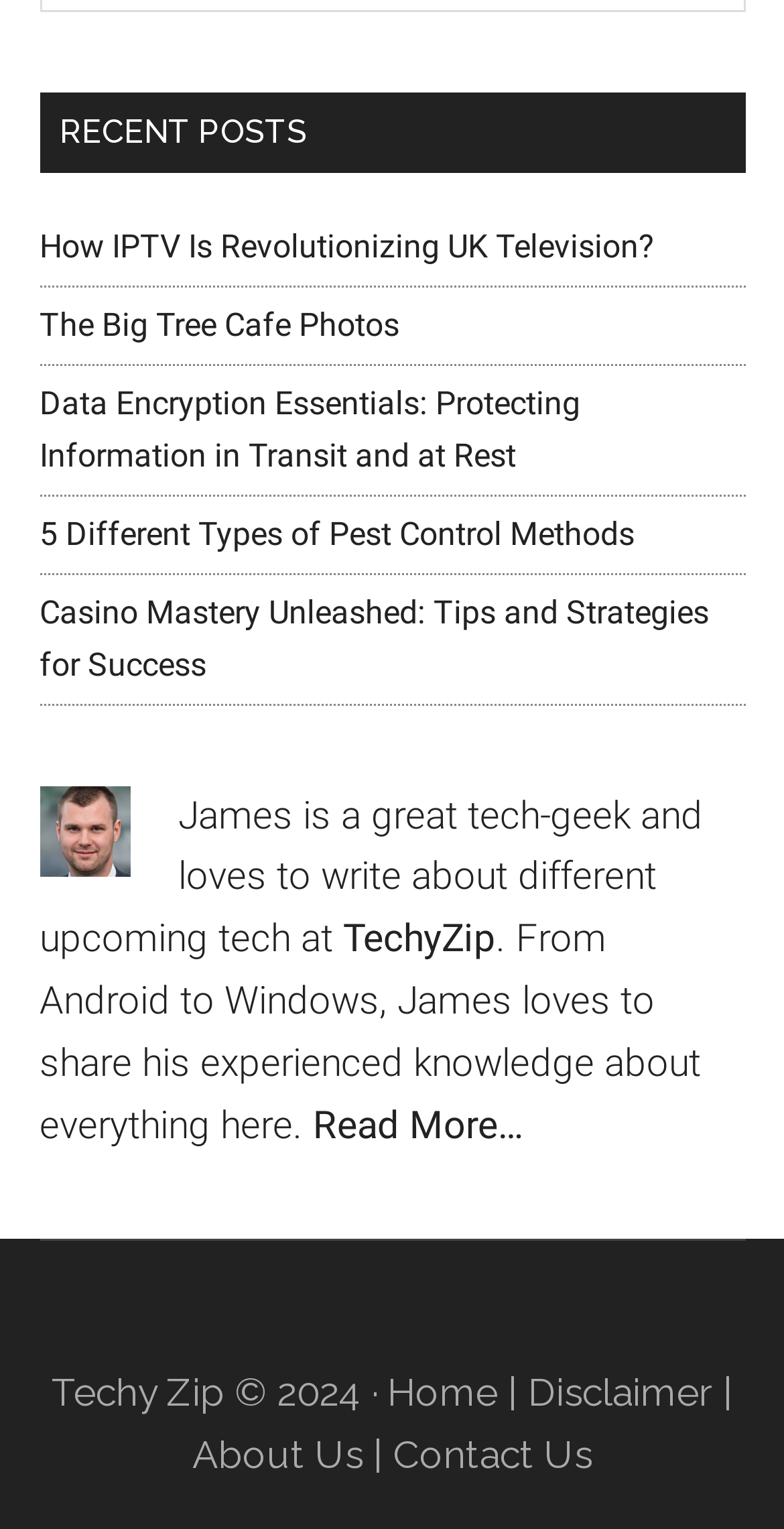Determine the bounding box coordinates of the clickable element to complete this instruction: "visit the big tree cafe". Provide the coordinates in the format of four float numbers between 0 and 1, [left, top, right, bottom].

[0.05, 0.199, 0.509, 0.224]